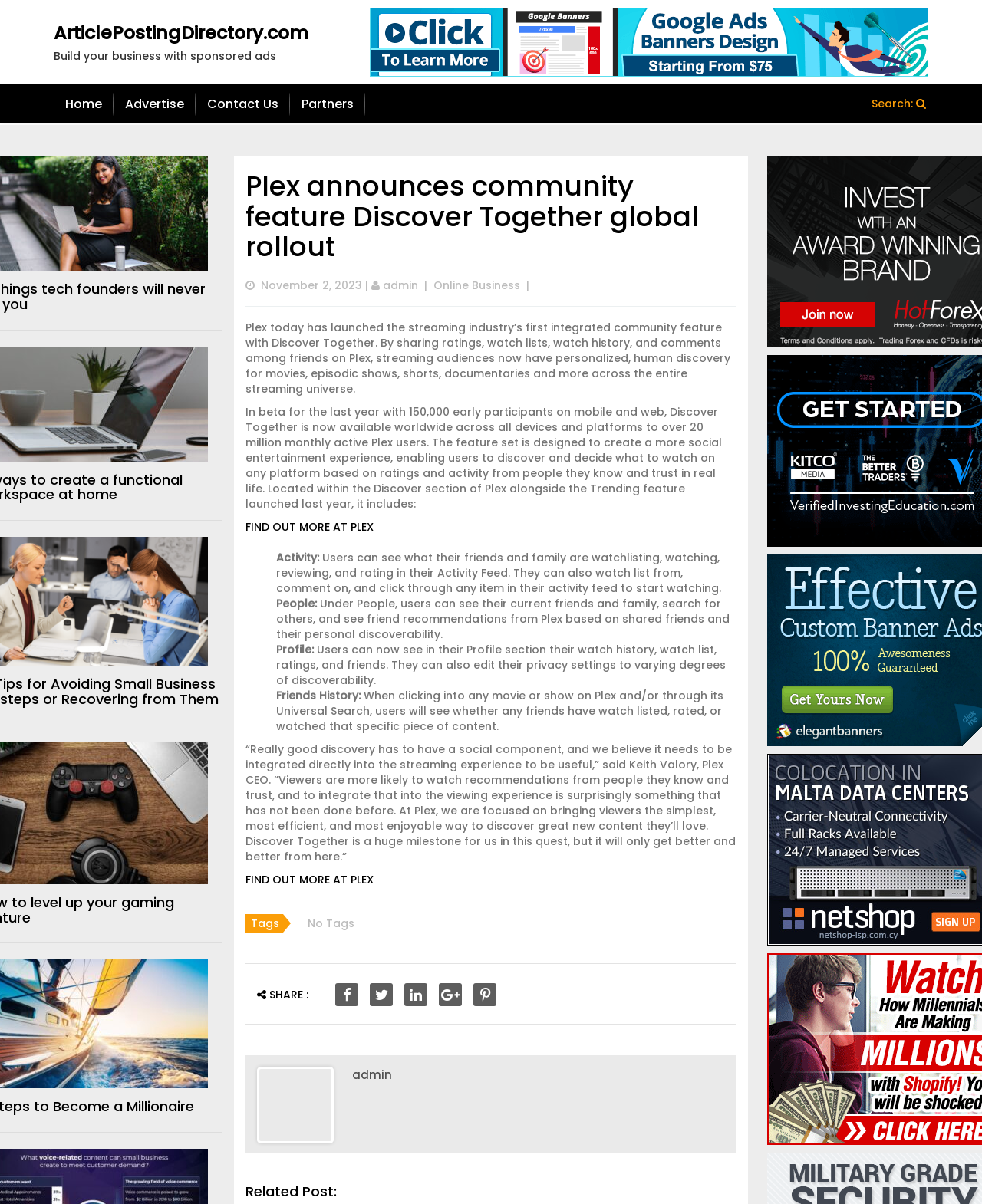What is the purpose of the Discover Together feature?
Based on the visual details in the image, please answer the question thoroughly.

The question can be answered by reading the text 'Plex today has launched the streaming industry’s first integrated community feature with Discover Together. By sharing ratings, watch lists, watch history, and comments among friends on Plex, streaming audiences now have personalized, human discovery for movies, episodic shows, shorts, documentaries and more across the entire streaming universe.' which explains that the purpose of the Discover Together feature is to provide personalized discovery.